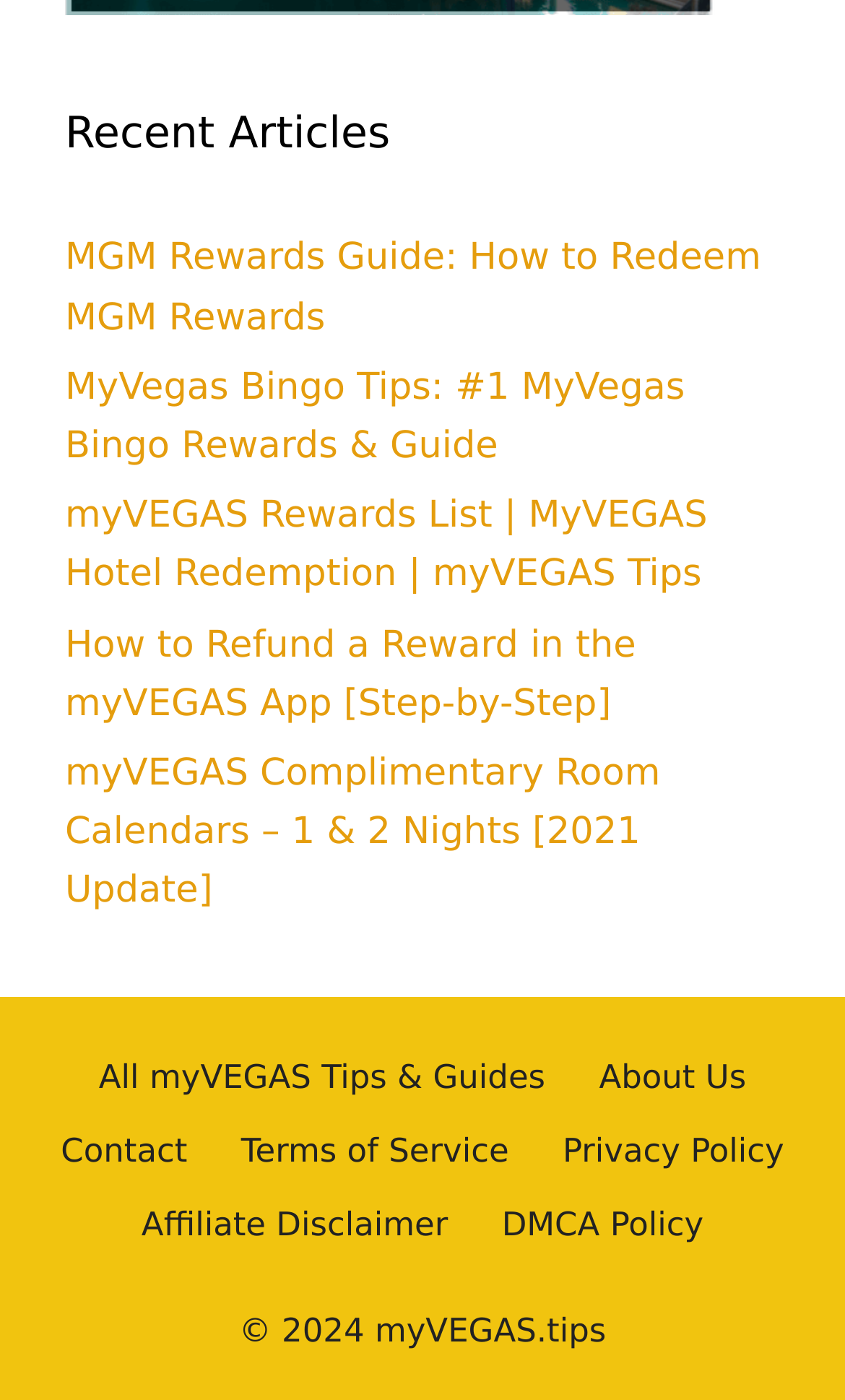Identify the bounding box for the UI element described as: "All myVEGAS Tips & Guides". The coordinates should be four float numbers between 0 and 1, i.e., [left, top, right, bottom].

[0.117, 0.756, 0.645, 0.784]